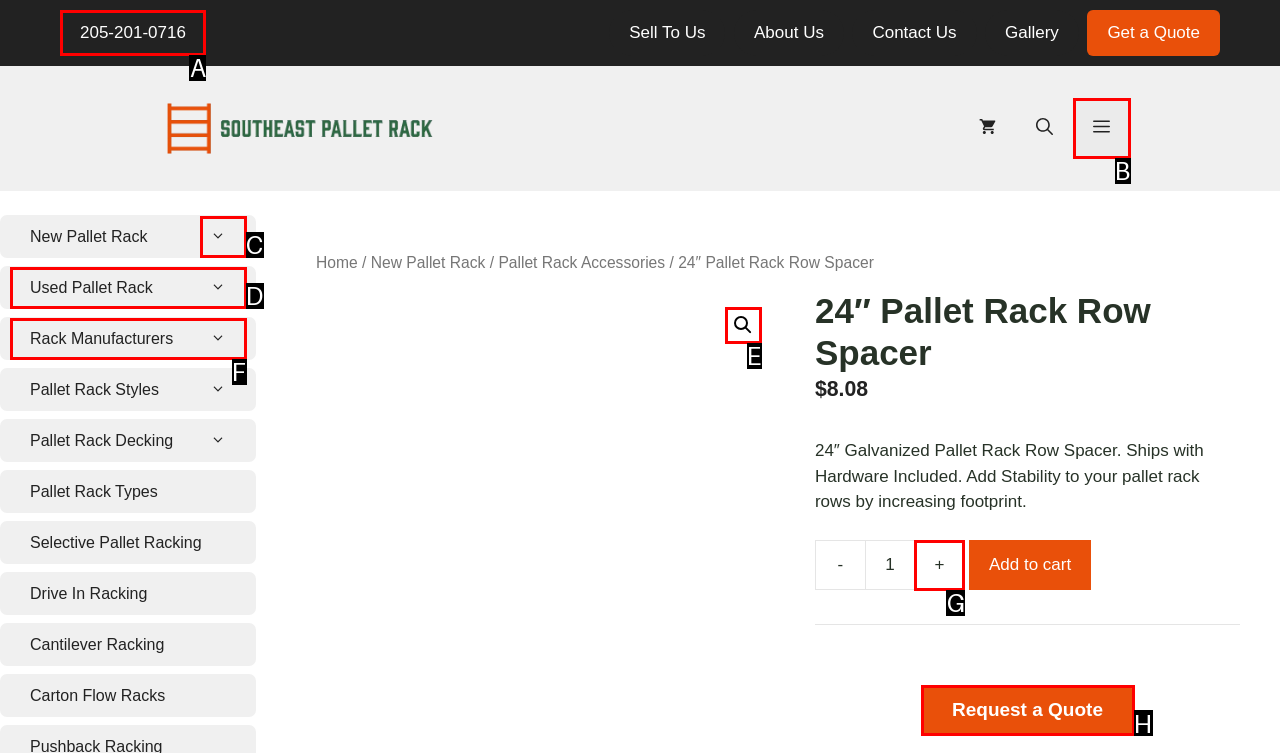Which option should be clicked to execute the task: Request a quote?
Reply with the letter of the chosen option.

H